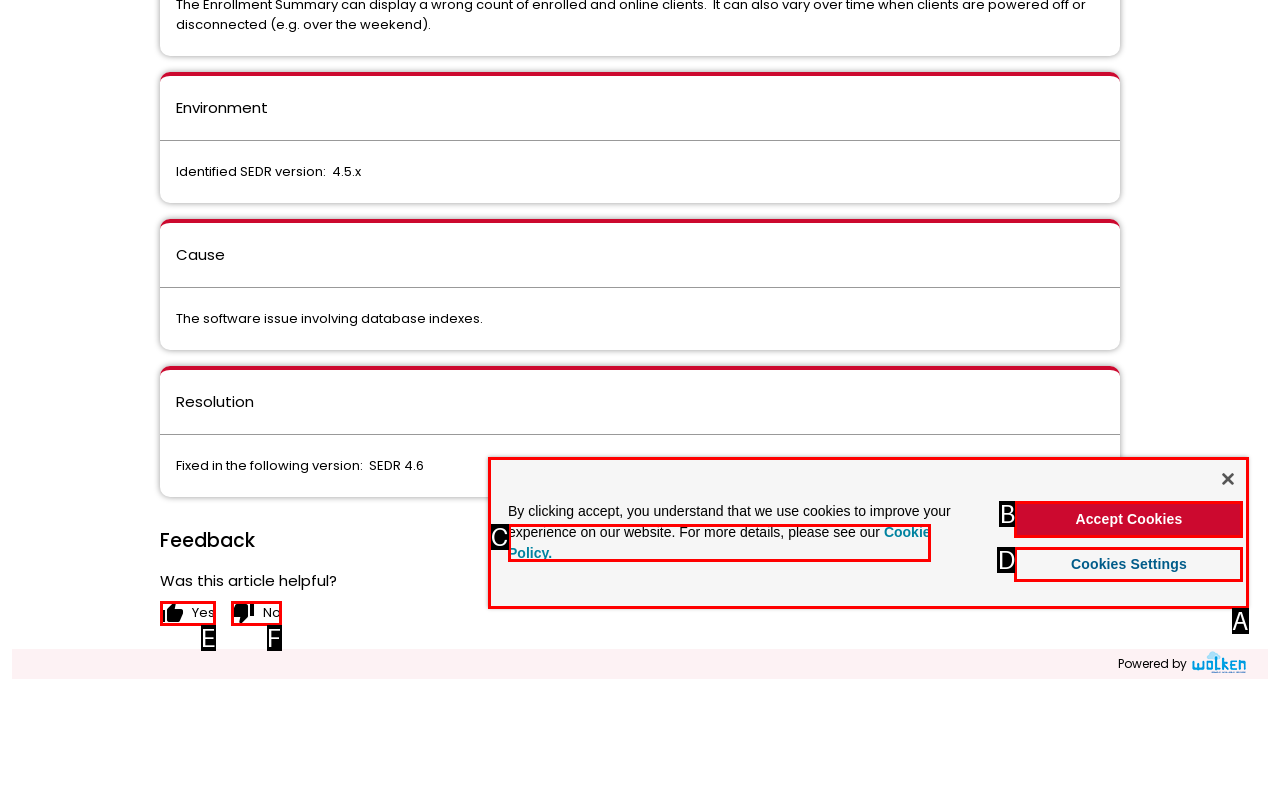Which HTML element matches the description: thumb_down No the best? Answer directly with the letter of the chosen option.

F